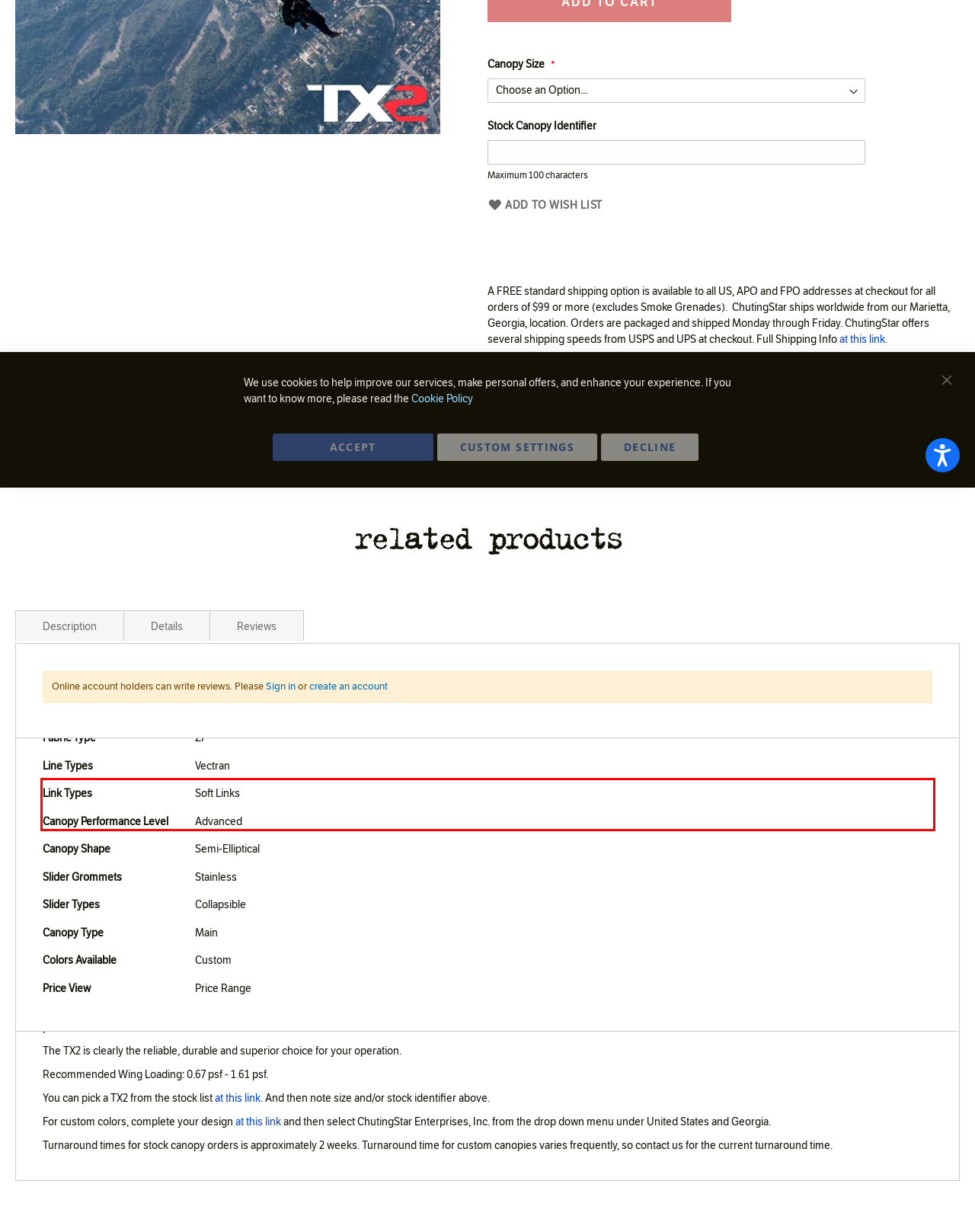You are looking at a screenshot of a webpage with a red rectangle bounding box. Use OCR to identify and extract the text content found inside this red bounding box.

The launch of the S-Fire a few months earlier introduced the world to innovative design features such as Parabolic Reinforcement Tapes (PRT), 2ⁿᵈ generation of Enhanced Ram Air Stabilizers (ERAS²), and Shape Correlation for Inlet Distribution (SCID). ICARUS has integrated these elements of using the elasticity of the fabric to its’ advantage which in turn eliminates upper surface distortion and airfoil deformation, and eradicating panel flutter while simultaneously reducing the wing tip vortices are just the beginning.